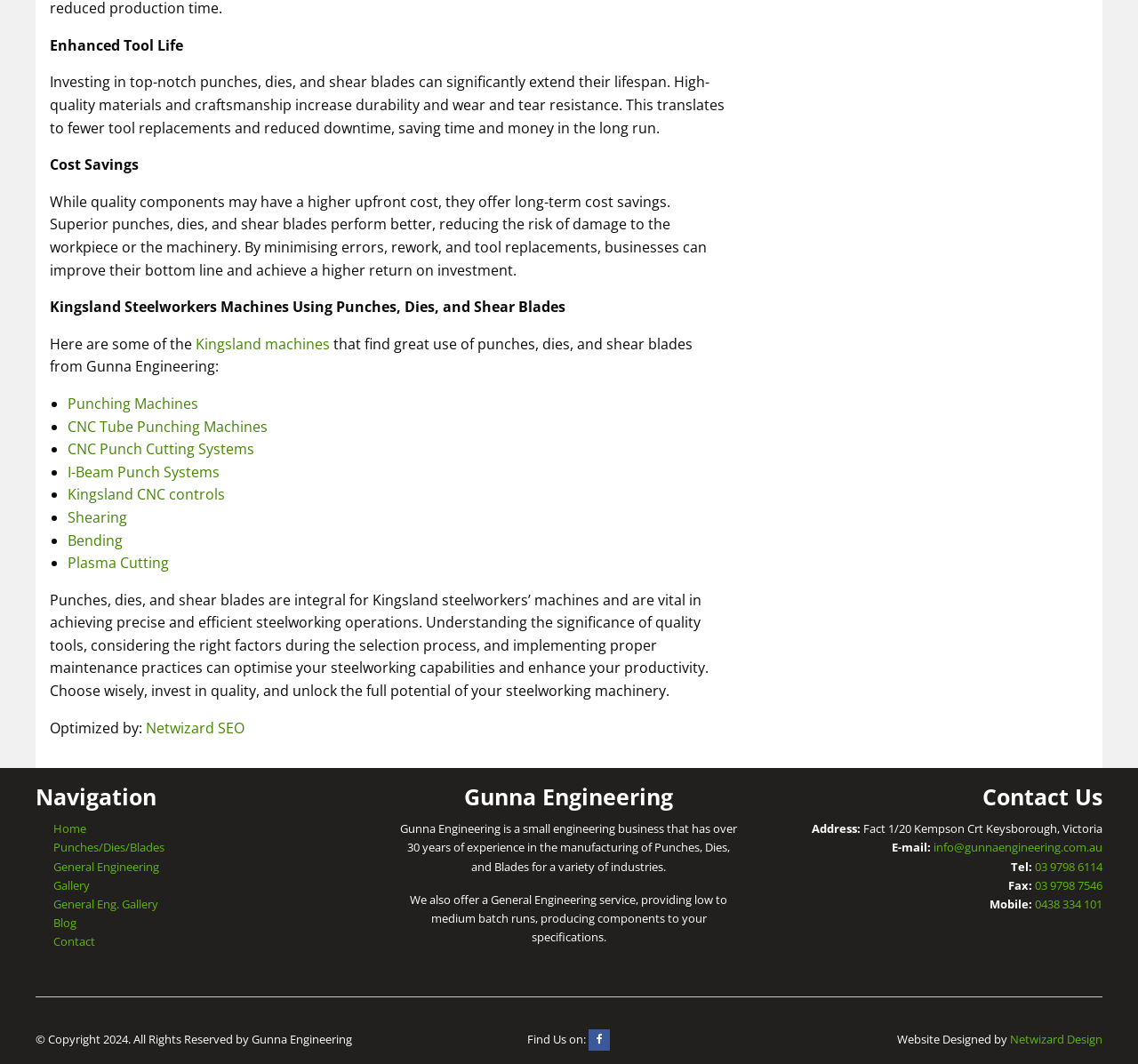Based on the element description "Kingsland machines", predict the bounding box coordinates of the UI element.

[0.172, 0.314, 0.29, 0.332]